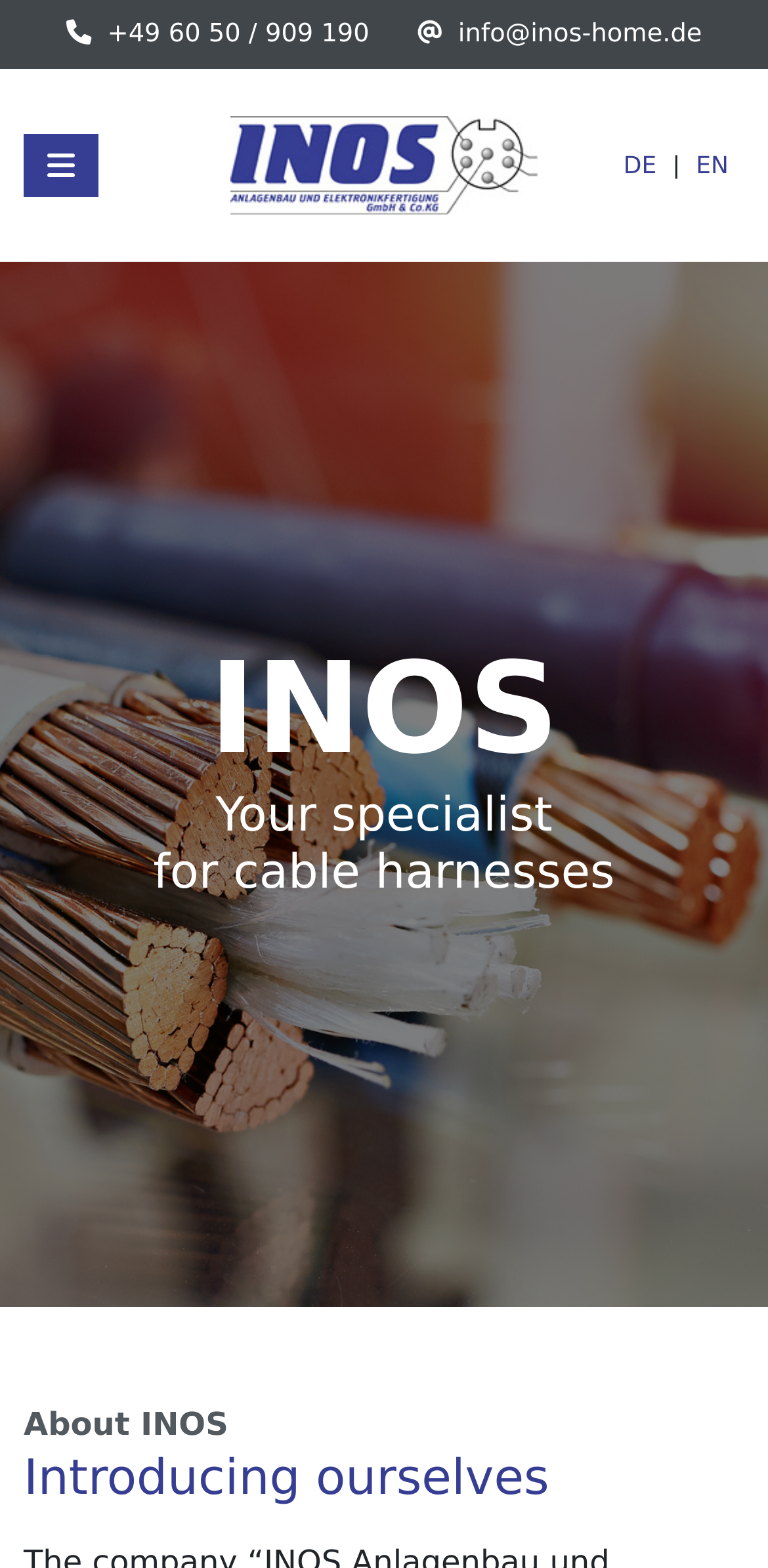Identify the bounding box of the HTML element described here: "aria-label="Collapse navigation"". Provide the coordinates as four float numbers between 0 and 1: [left, top, right, bottom].

[0.031, 0.086, 0.128, 0.126]